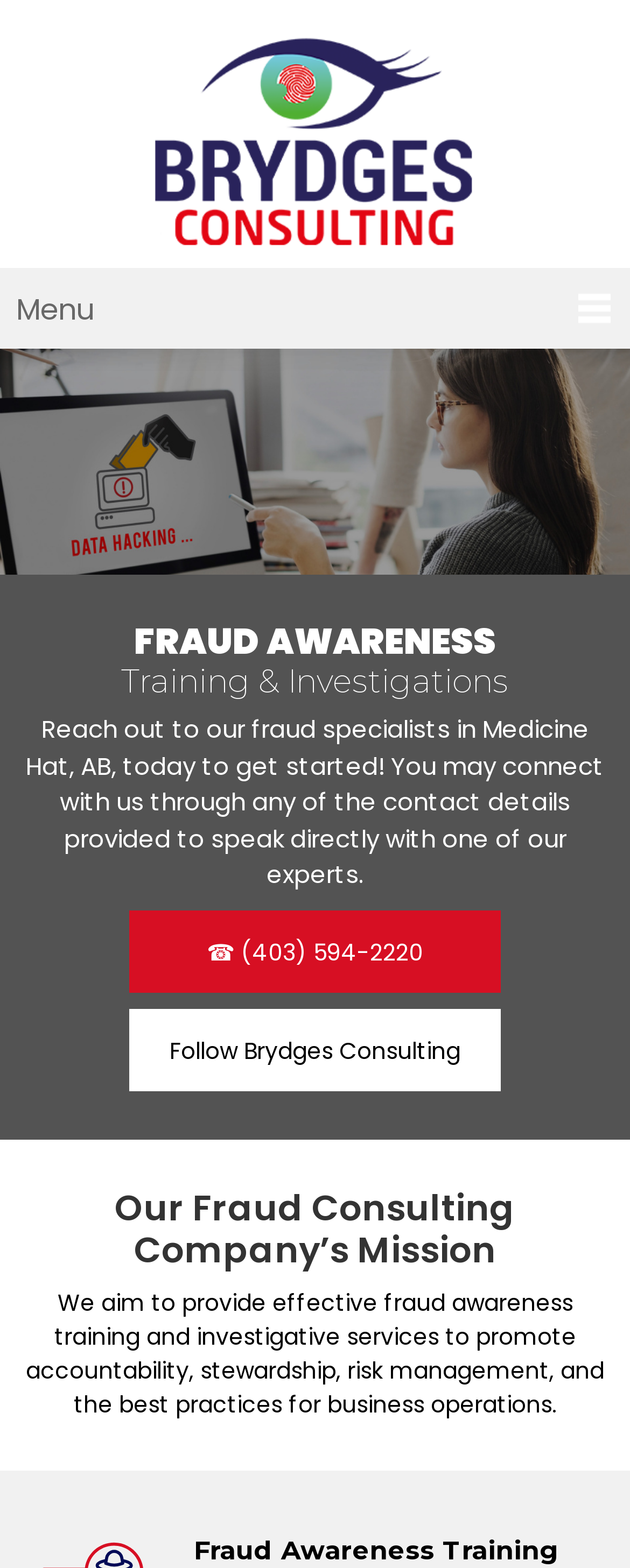Detail the features and information presented on the webpage.

The webpage is about Brydges Consulting, a fraud consulting company based in Medicine Hat, AB. At the top, there is a menu section with a logo and a "Menu" text. Below the menu, there is a section that takes up most of the page, divided into two parts. The top part has a heading "FRAUD AWARENESS" and a subheading "Training & Investigations". There is a paragraph of text that describes the company's services, followed by two links: a phone number and a "Follow Brydges Consulting" link.

At the bottom of the page, there is a section with a heading "Our Fraud Consulting Company’s Mission". This section has a paragraph of text that describes the company's mission and goals.

There are no images on the page except for the logo of Brydges Consulting at the top. The layout is organized, with clear headings and concise text. The menu is located at the top left, and the main content is divided into two sections, with the fraud awareness section taking up most of the page.